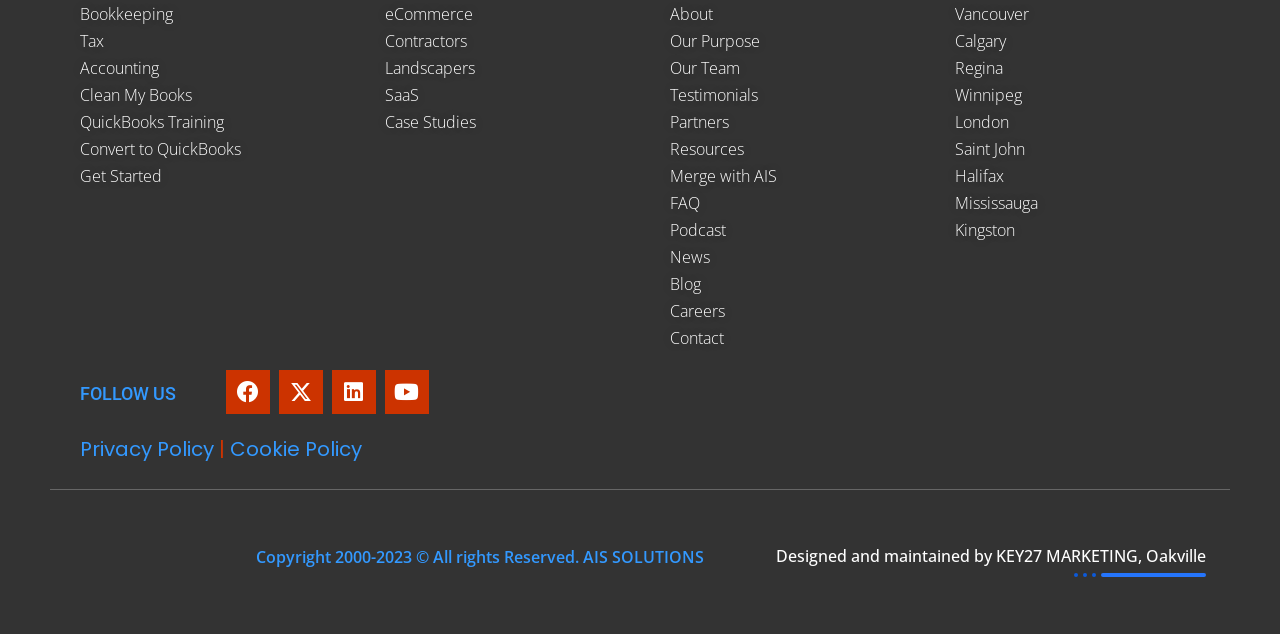Determine the bounding box coordinates of the region that needs to be clicked to achieve the task: "Read the Blog".

[0.523, 0.43, 0.715, 0.468]